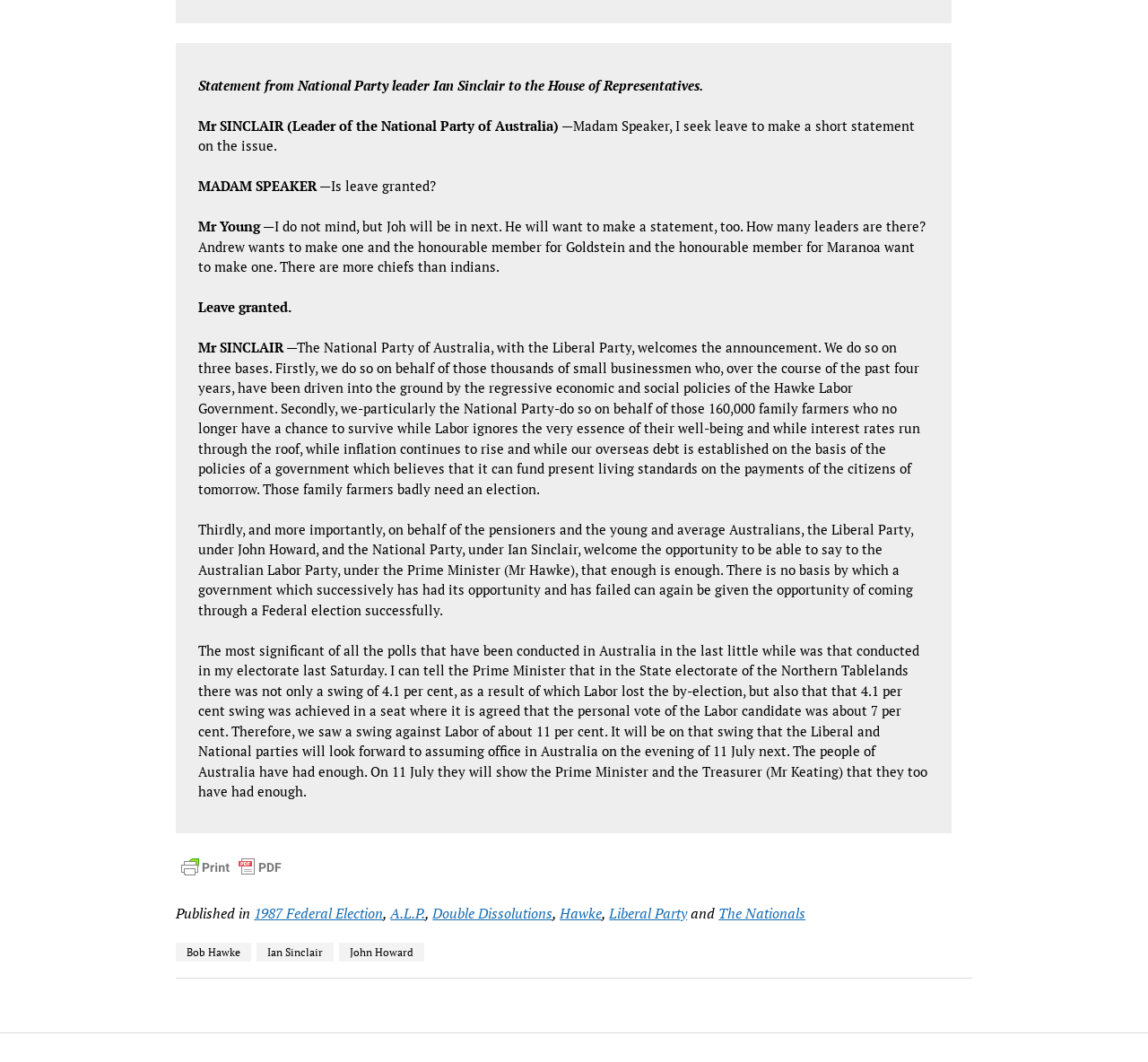Please locate the bounding box coordinates of the element that should be clicked to achieve the given instruction: "Read the full issue of April 2011".

None